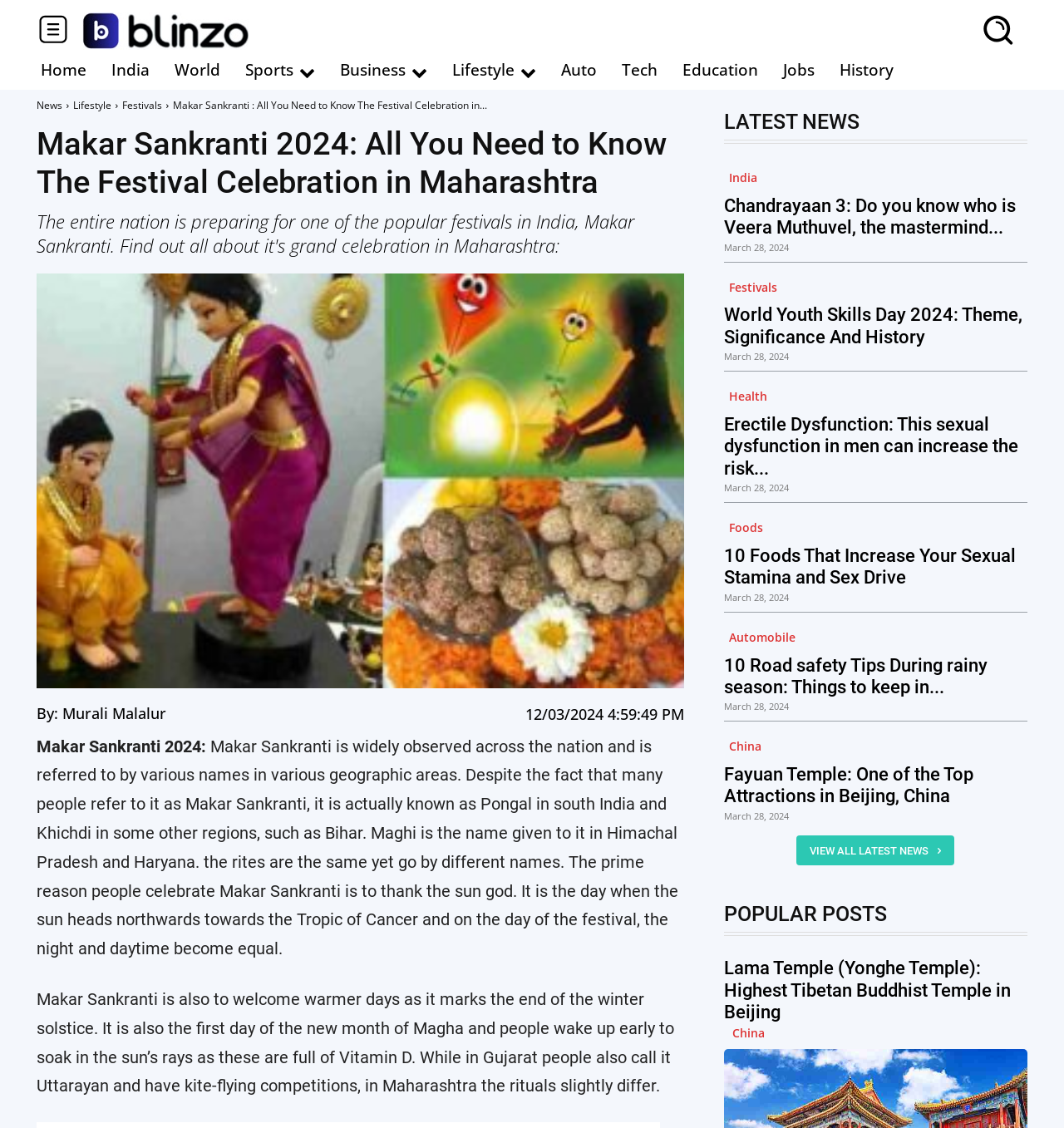What is the name of the festival in Gujarat?
Analyze the image and deliver a detailed answer to the question.

According to the webpage, in Gujarat, people also call Makar Sankranti as Uttarayan and have kite-flying competitions.